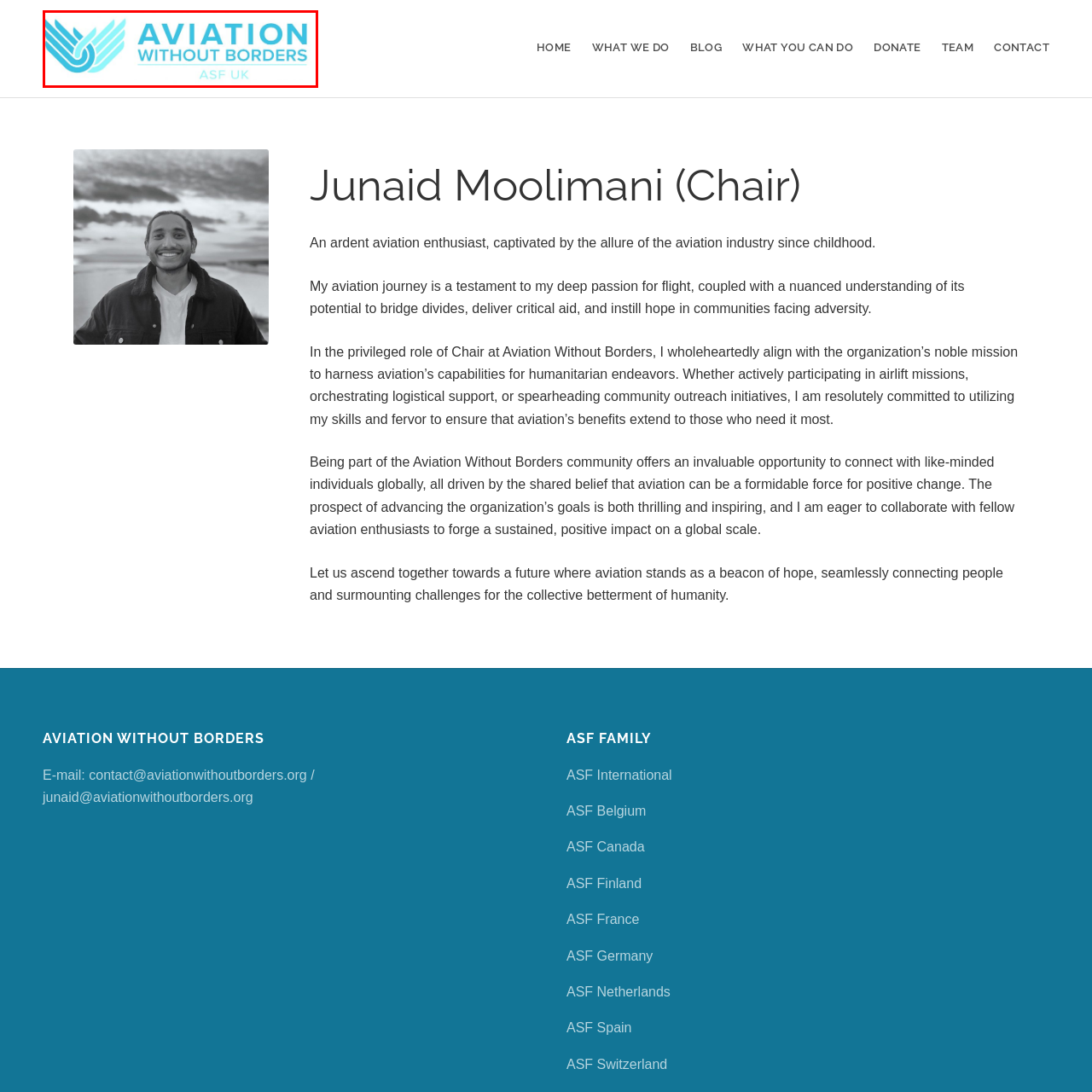Look closely at the image highlighted by the red bounding box and supply a detailed explanation in response to the following question: Where is the branch of the organization based?

The tagline 'ASF UK' highlights the branch of the organization based in the United Kingdom, reflecting its global outreach and cooperative efforts in humanitarian endeavors.